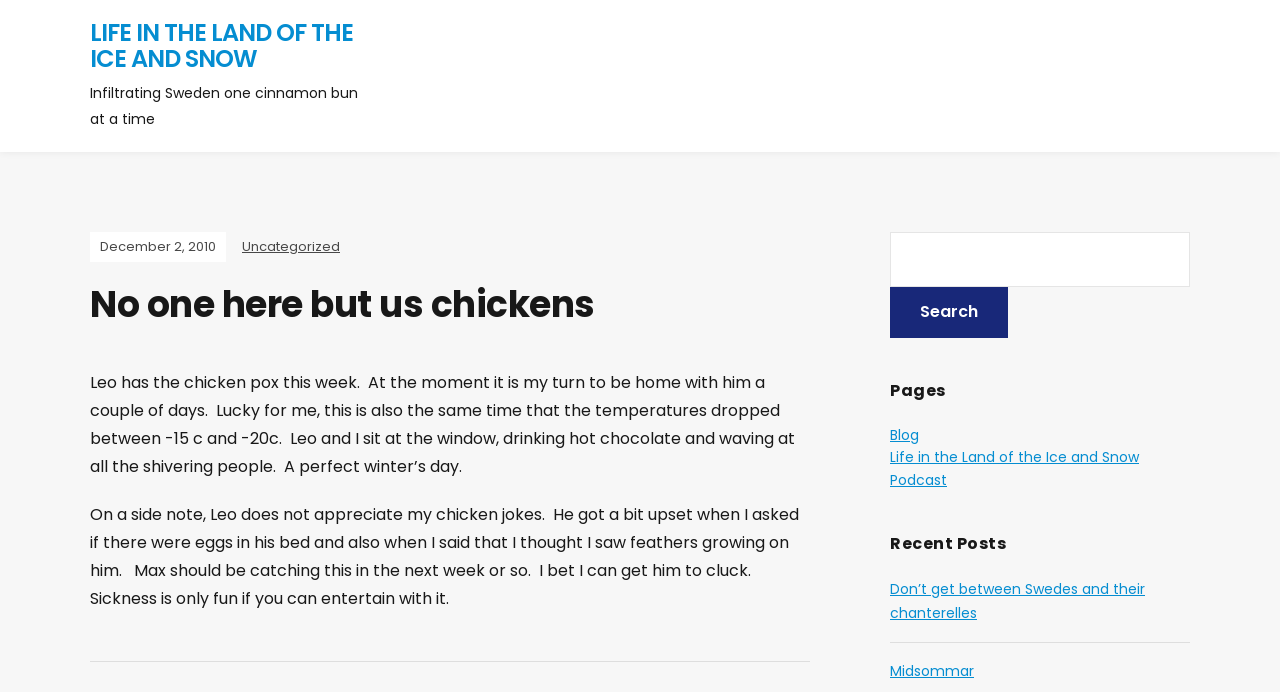Answer the question using only a single word or phrase: 
What is the temperature outside?

-15 to -20c